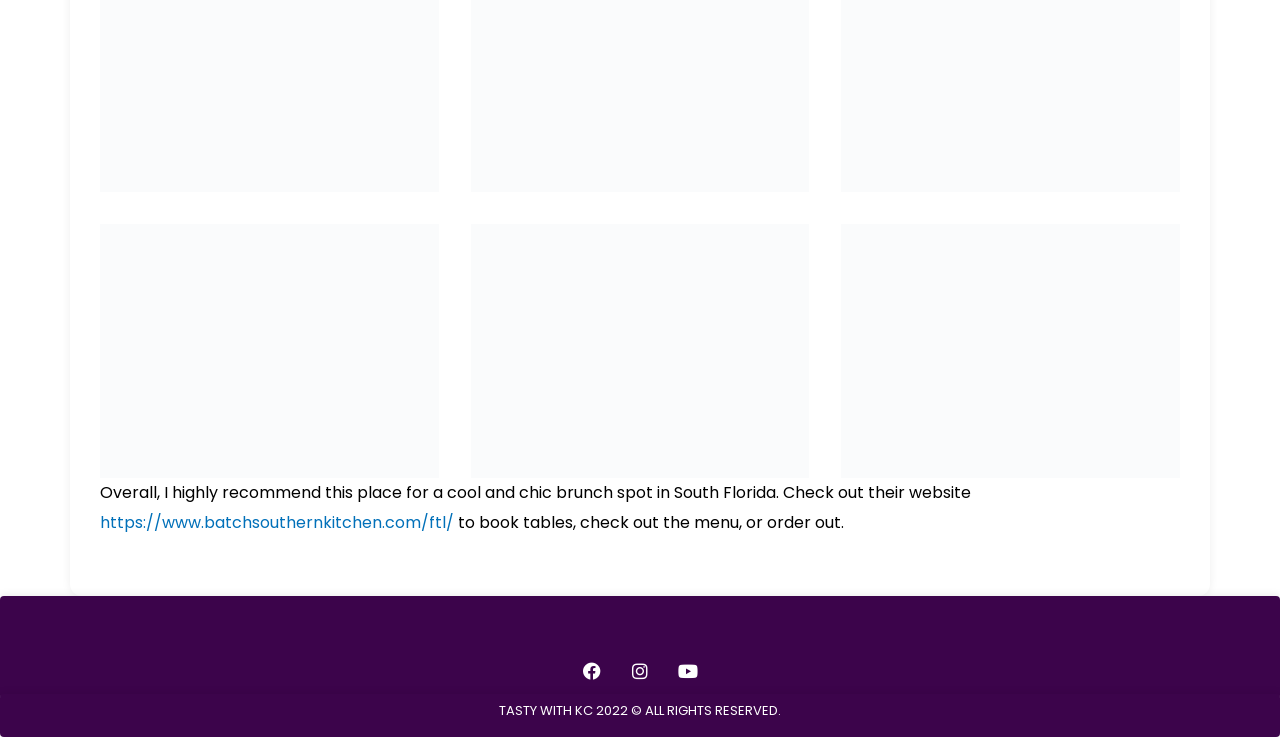What is the recommended use of the website?
Using the visual information, respond with a single word or phrase.

Book tables, check out menu, or order out